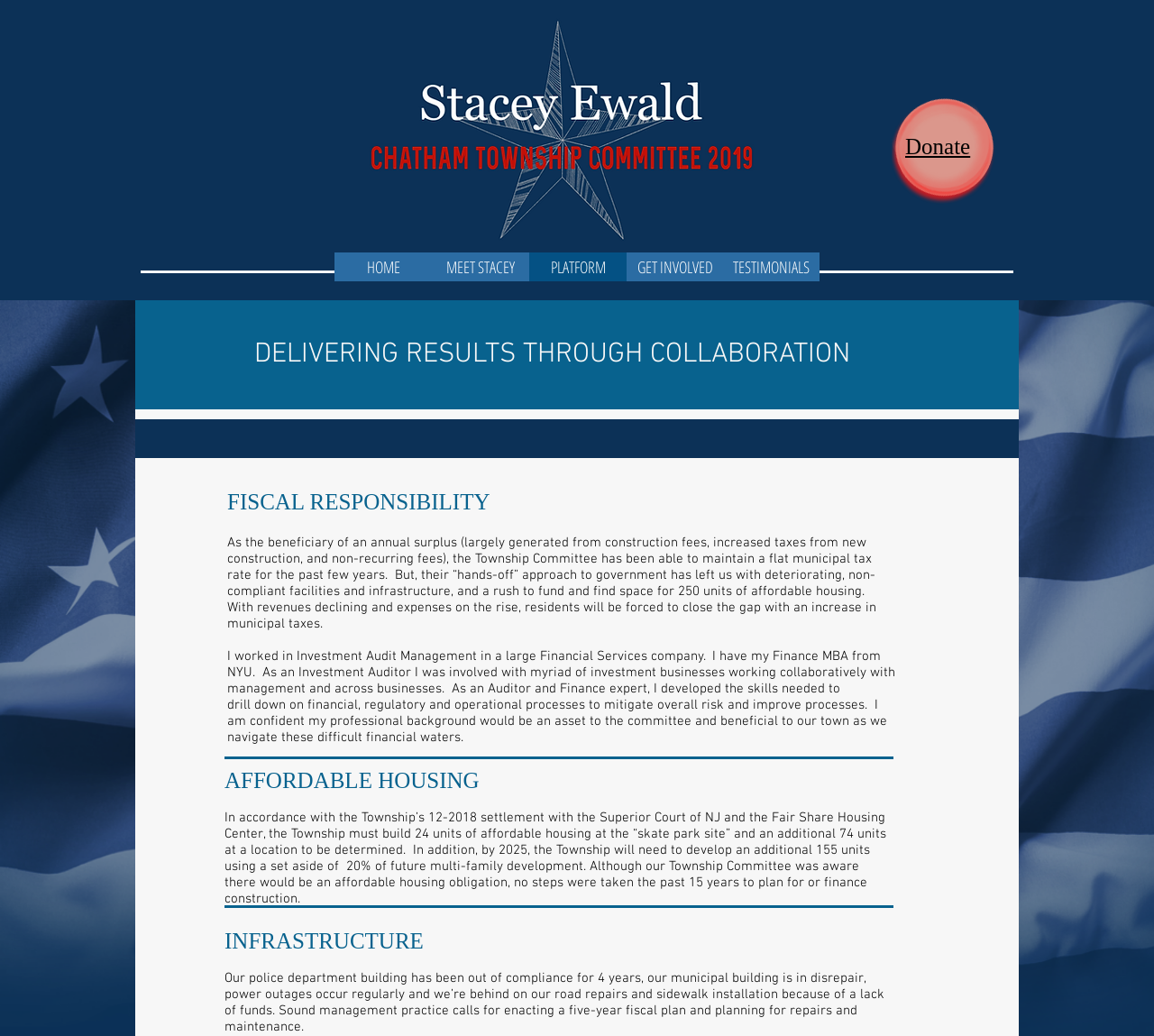What is the current state of the police department building?
Answer the question with a single word or phrase, referring to the image.

Out of compliance